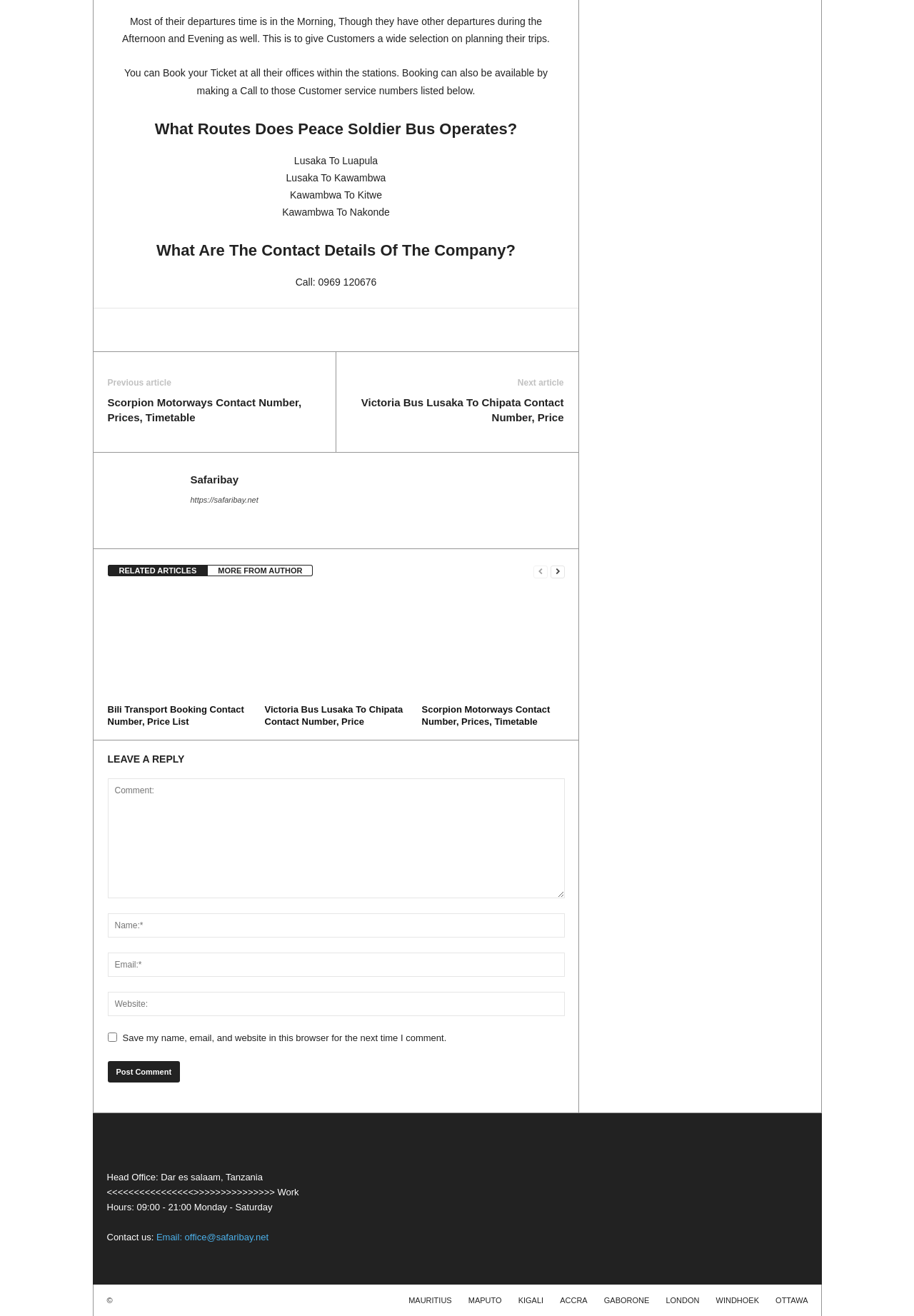Please mark the bounding box coordinates of the area that should be clicked to carry out the instruction: "Click on the 'Victoria Bus Lusaka To Chipata Contact Number, Price' link".

[0.289, 0.535, 0.441, 0.552]